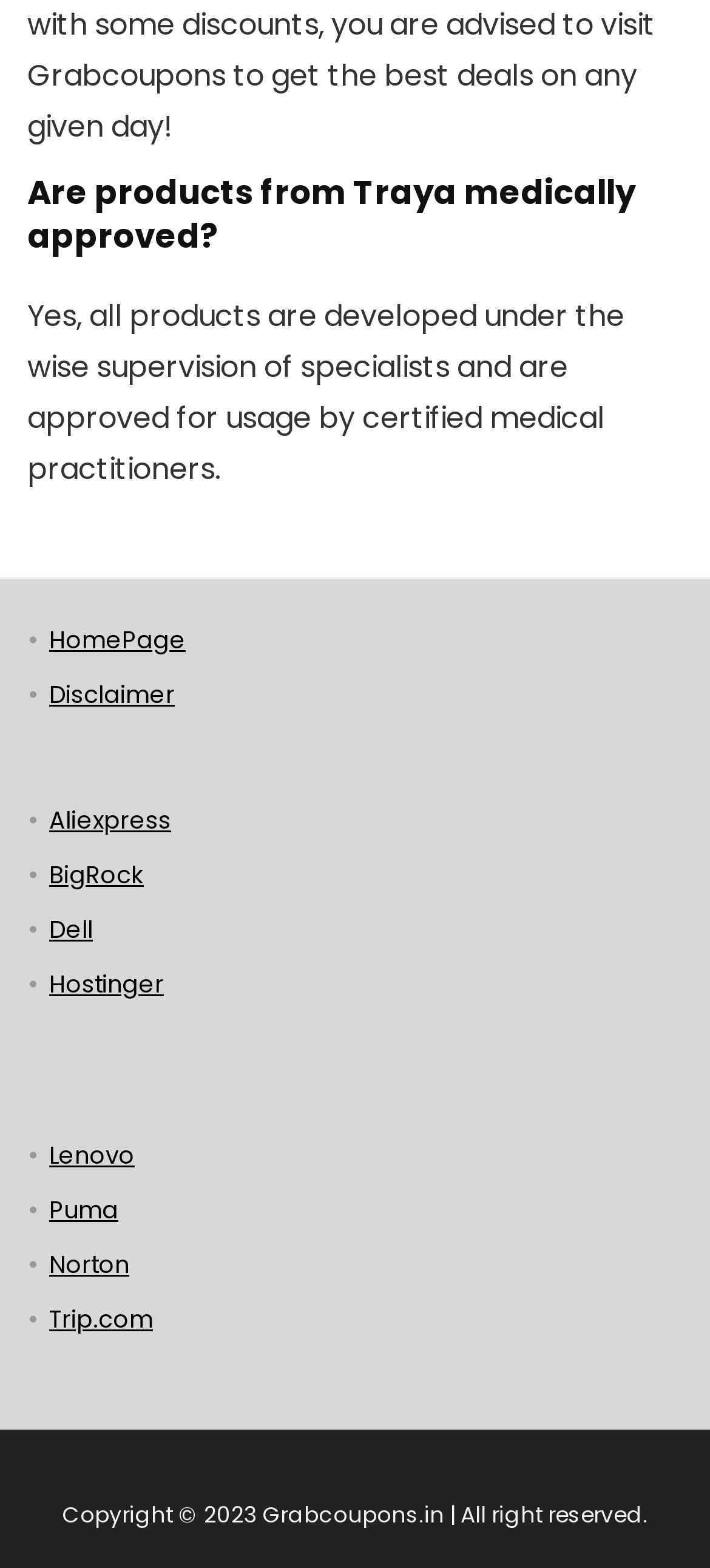Determine the bounding box coordinates for the area that should be clicked to carry out the following instruction: "read disclaimer".

[0.069, 0.432, 0.246, 0.454]